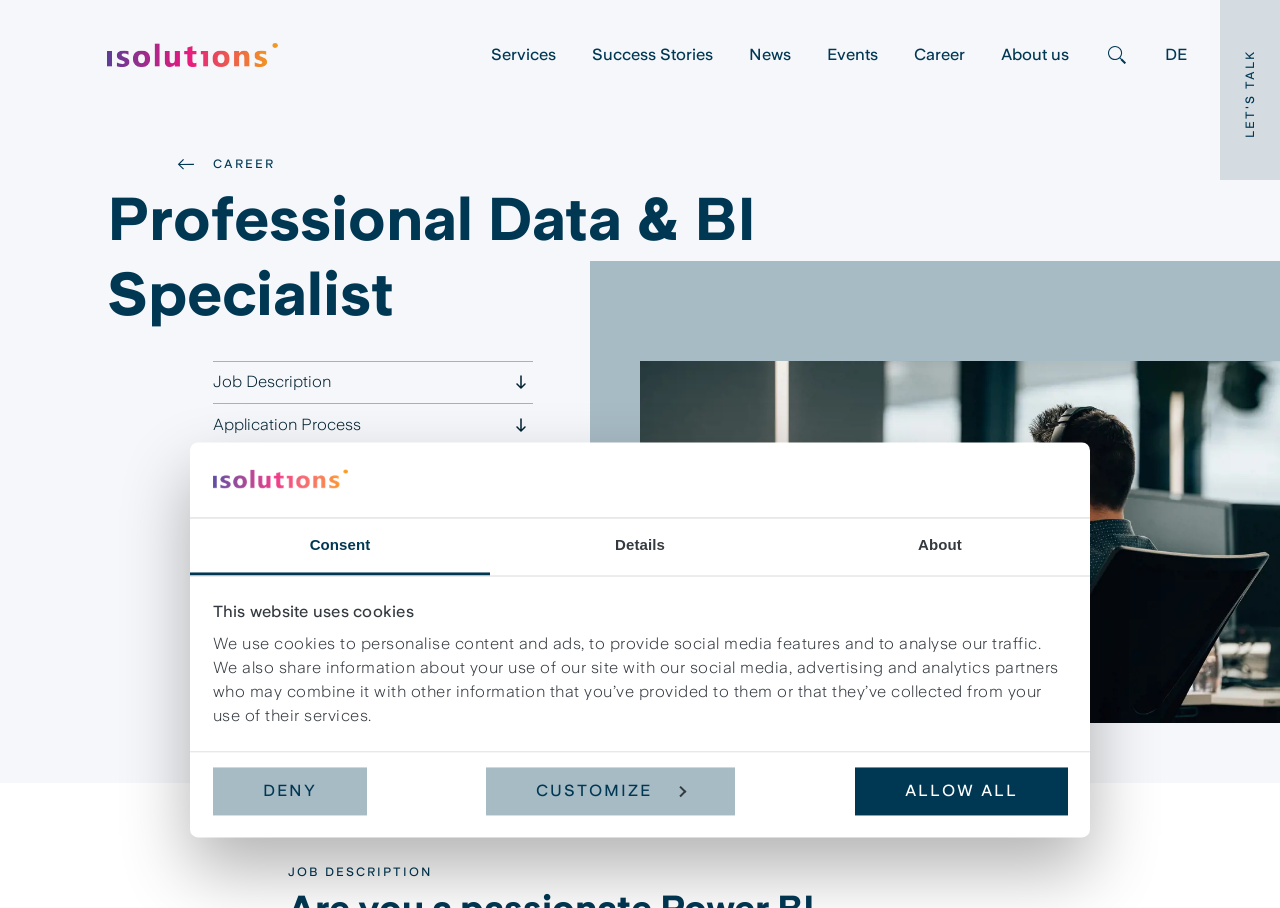Please find the bounding box coordinates of the element that you should click to achieve the following instruction: "Share on social media". The coordinates should be presented as four float numbers between 0 and 1: [left, top, right, bottom].

None